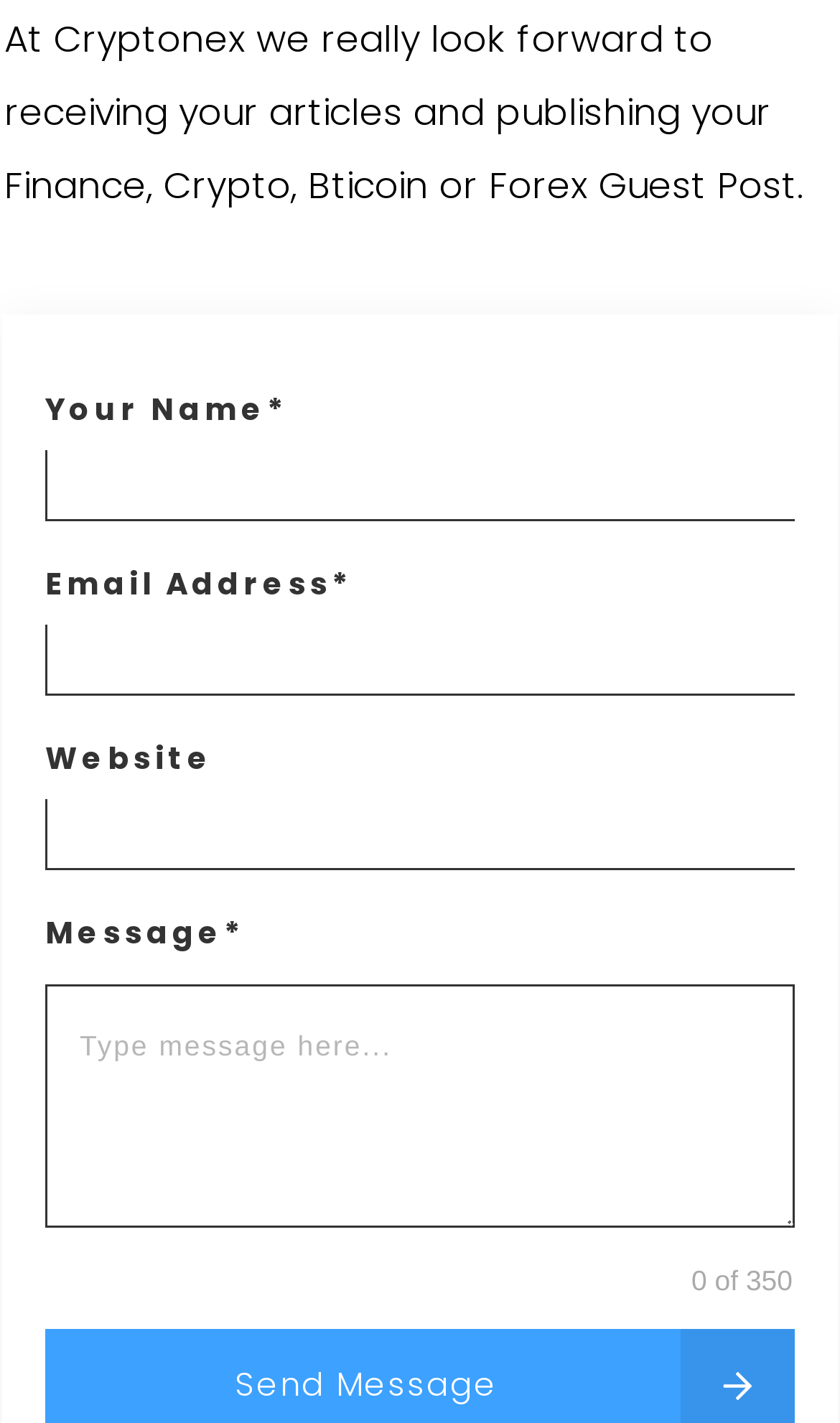What is the purpose of this webpage?
Look at the image and provide a detailed response to the question.

Based on the static text 'At Cryptonex we really look forward to receiving your articles and publishing your Finance, Crypto, Bitcoin or Forex Guest Post.', it can be inferred that the purpose of this webpage is to allow users to submit their guest posts for publication.